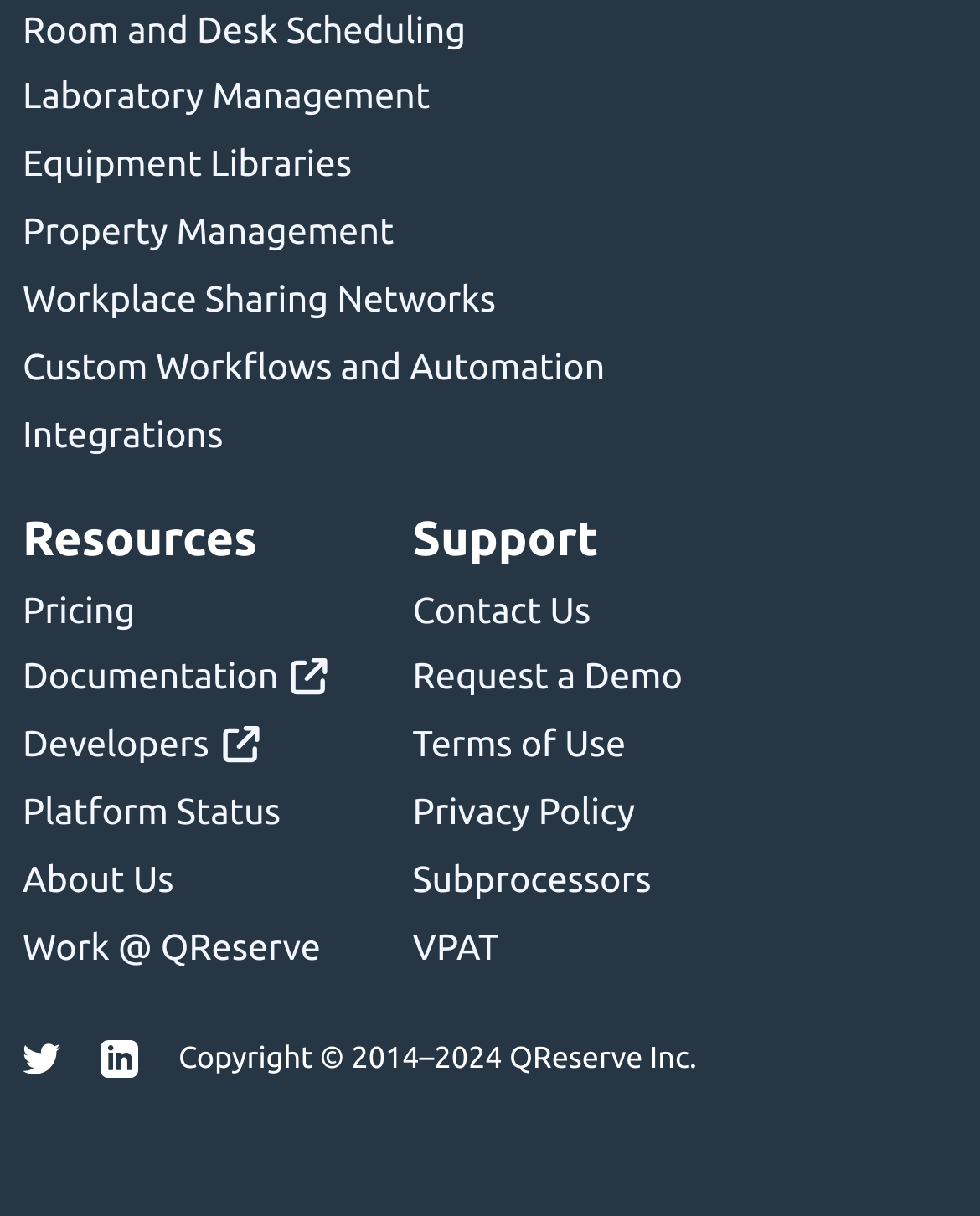Show the bounding box coordinates of the region that should be clicked to follow the instruction: "View room and desk scheduling."

[0.023, 0.007, 0.475, 0.04]